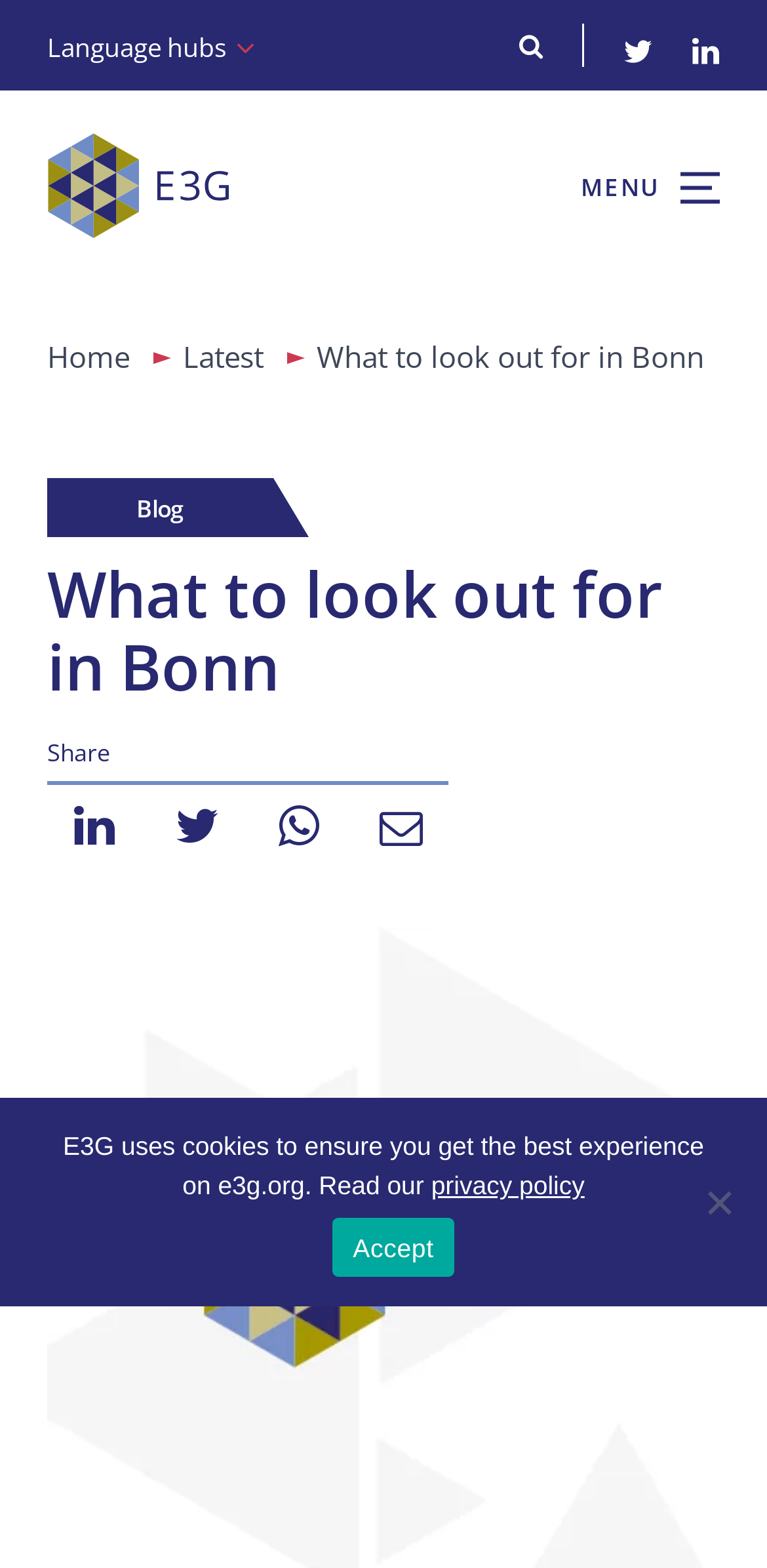Please determine the bounding box coordinates of the element to click in order to execute the following instruction: "View the latest updates". The coordinates should be four float numbers between 0 and 1, specified as [left, top, right, bottom].

[0.238, 0.215, 0.344, 0.24]